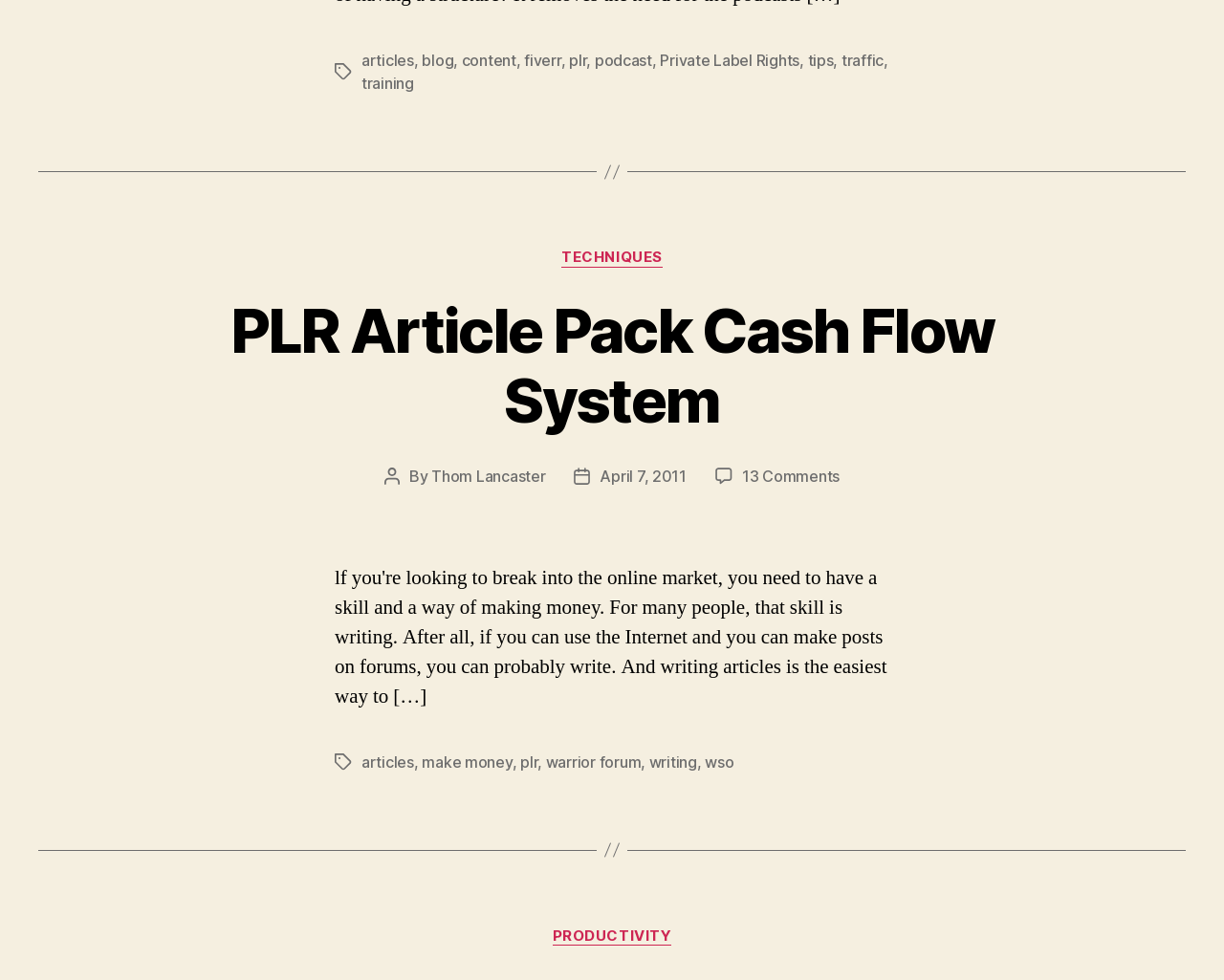From the screenshot, find the bounding box of the UI element matching this description: "Thom Lancaster". Supply the bounding box coordinates in the form [left, top, right, bottom], each a float between 0 and 1.

[0.353, 0.476, 0.446, 0.495]